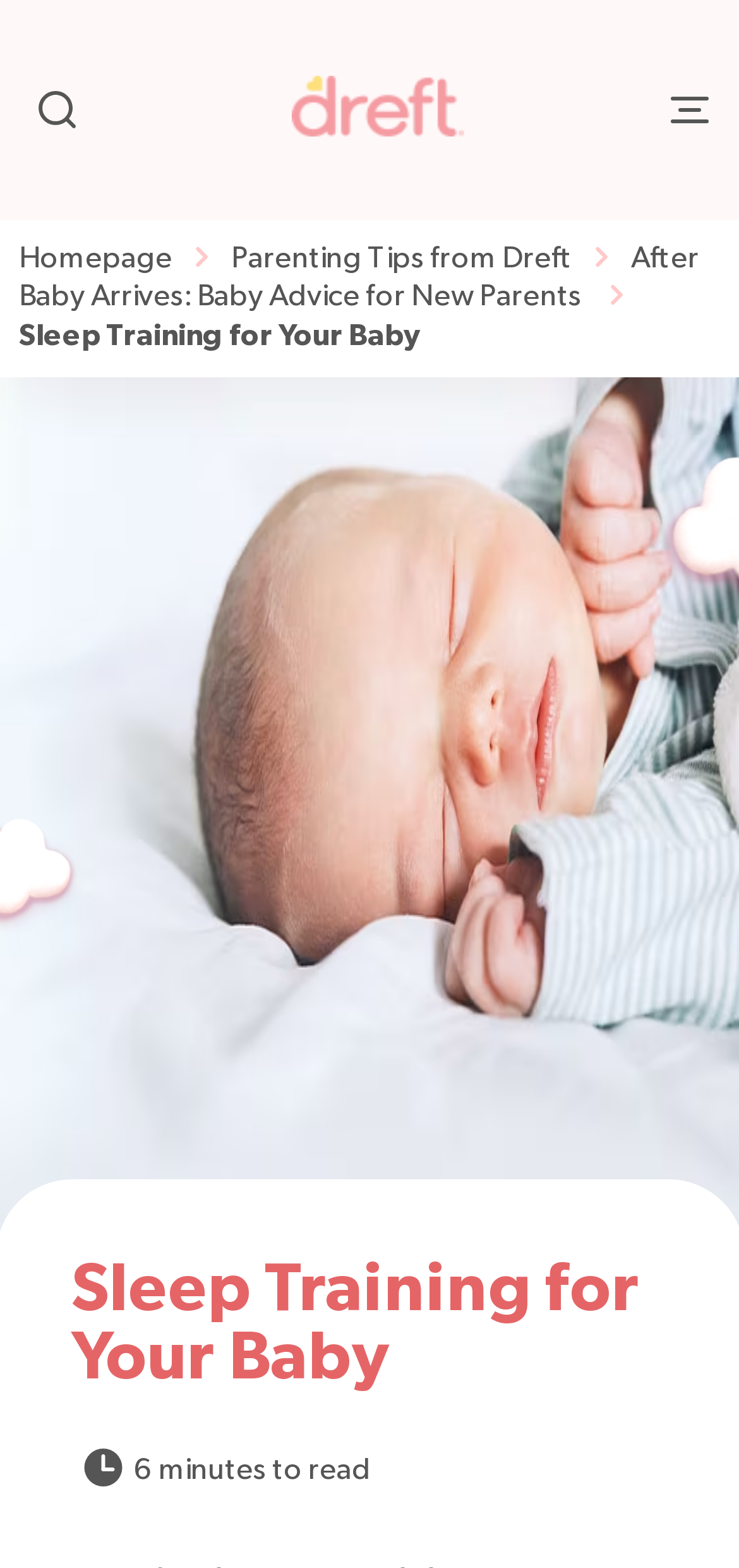Please find the bounding box coordinates in the format (top-left x, top-left y, bottom-right x, bottom-right y) for the given element description. Ensure the coordinates are floating point numbers between 0 and 1. Description: parent_node: Shop Products aria-label="Toggle menu"

[0.892, 0.051, 0.974, 0.089]